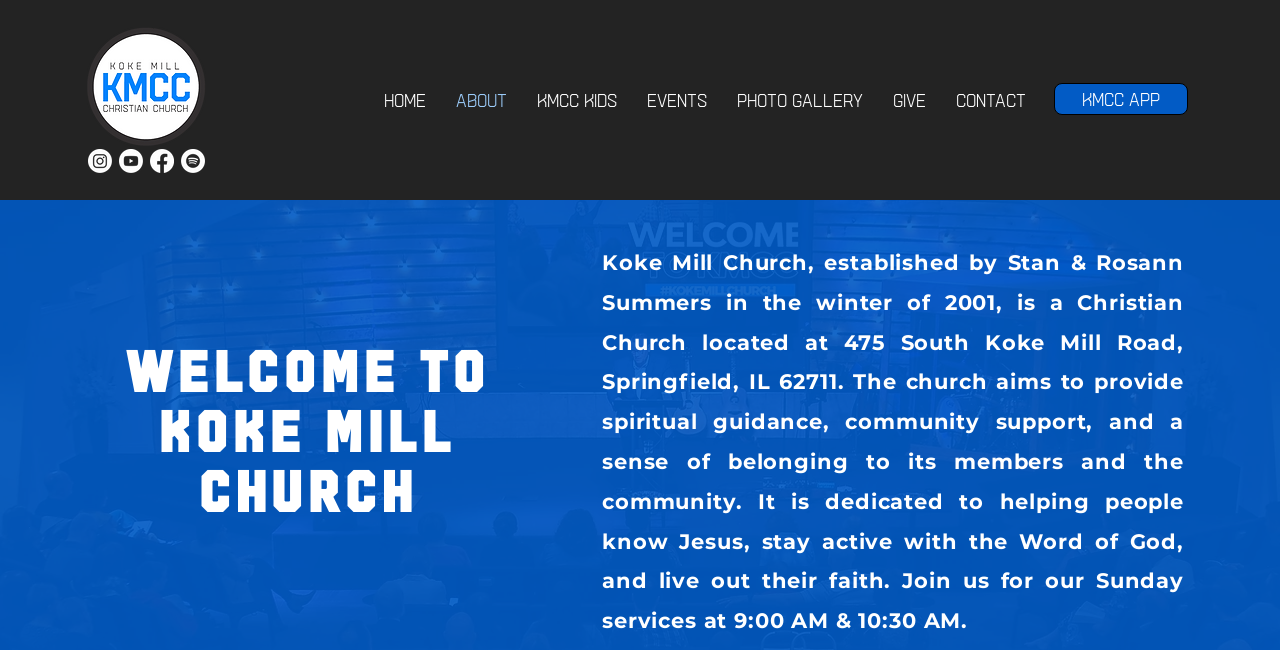Give a detailed overview of the webpage's appearance and contents.

The webpage is about Koke Mill Church, a Christian organization based in Springfield, IL. At the top left, there is a logo image of Koke Mill Church. Below the logo, there is a social bar with four links to social media platforms. 

To the right of the social bar, there is a navigation menu with seven links: Home, About, KMCC Kids, EVENTS, Photo Gallery, Give, and Contact. 

At the top right corner, there is a link to the KMCC APP. 

The main content of the webpage is divided into two sections. The first section is a heading that reads "Welcome to Koke Mill Church". Below the heading, there is a paragraph of text that describes the church's history, mission, and values. The text explains that the church was established in 2001, provides spiritual guidance and community support, and aims to help people know Jesus and live out their faith. The paragraph also mentions the church's Sunday service times.